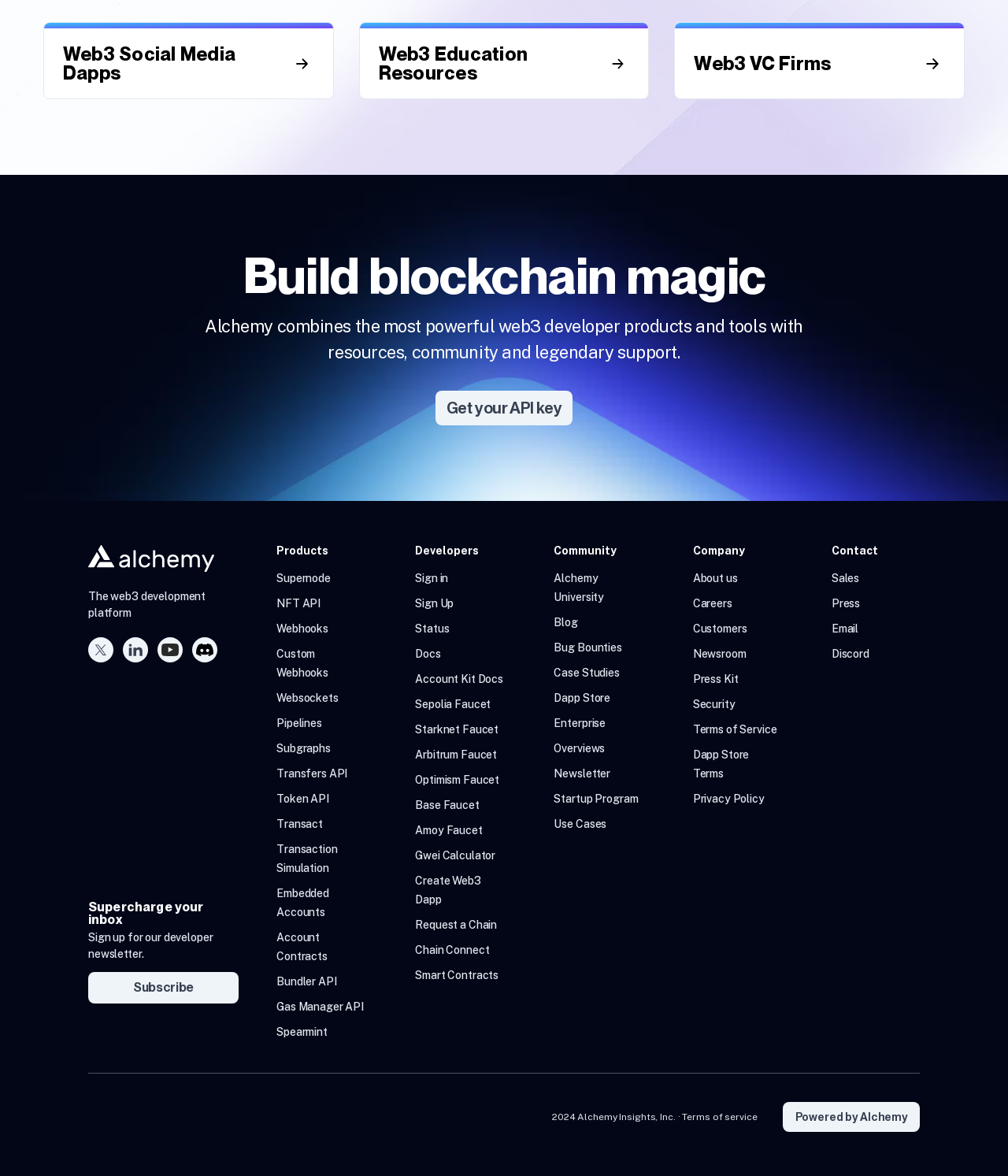Locate the bounding box for the described UI element: "Account Kit Docs". Ensure the coordinates are four float numbers between 0 and 1, formatted as [left, top, right, bottom].

[0.412, 0.572, 0.499, 0.583]